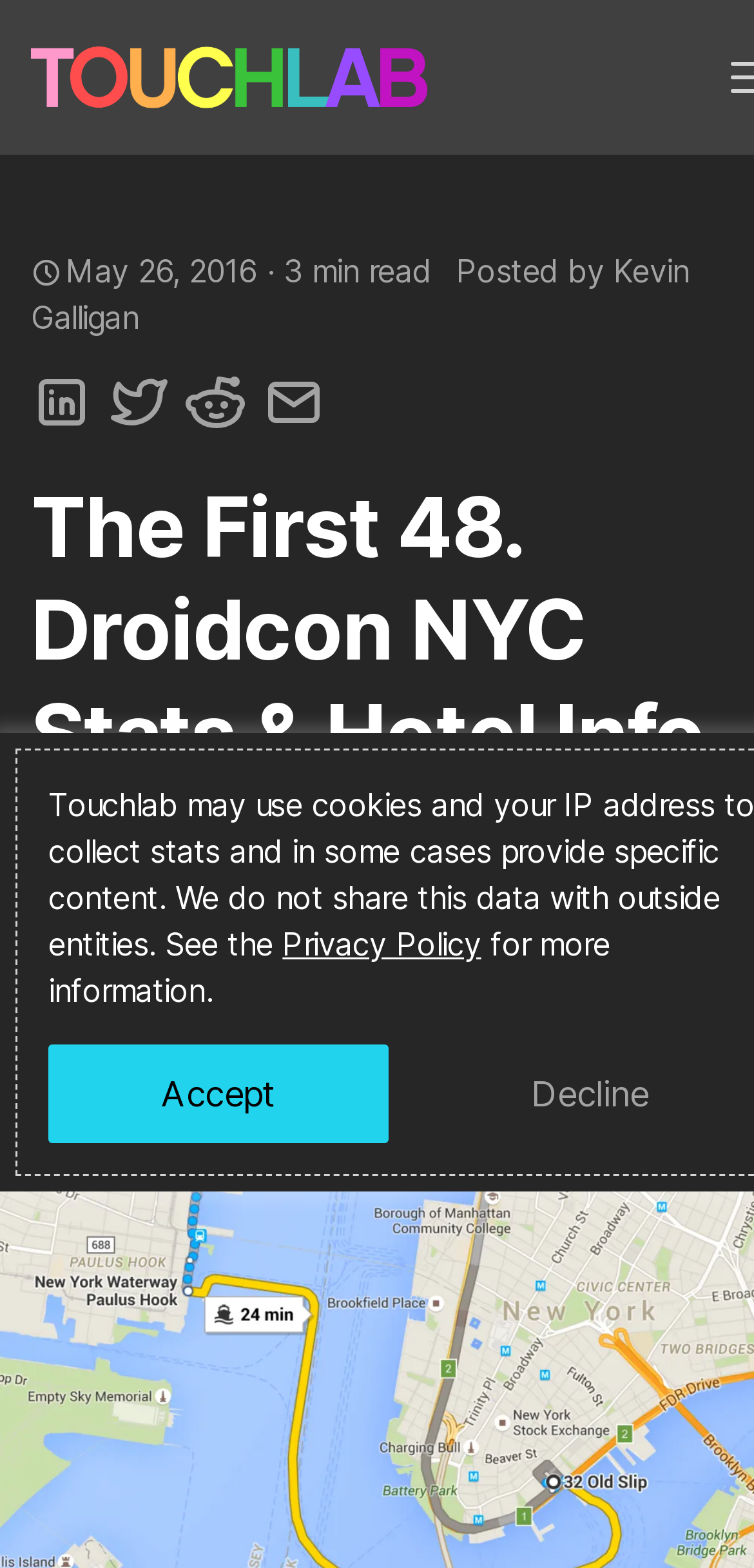What are the options for the user regarding the privacy policy?
Please describe in detail the information shown in the image to answer the question.

The options are mentioned at the bottom of the webpage, with the text 'Accept' and 'Decline' which suggests that the user has to make a choice regarding the privacy policy.